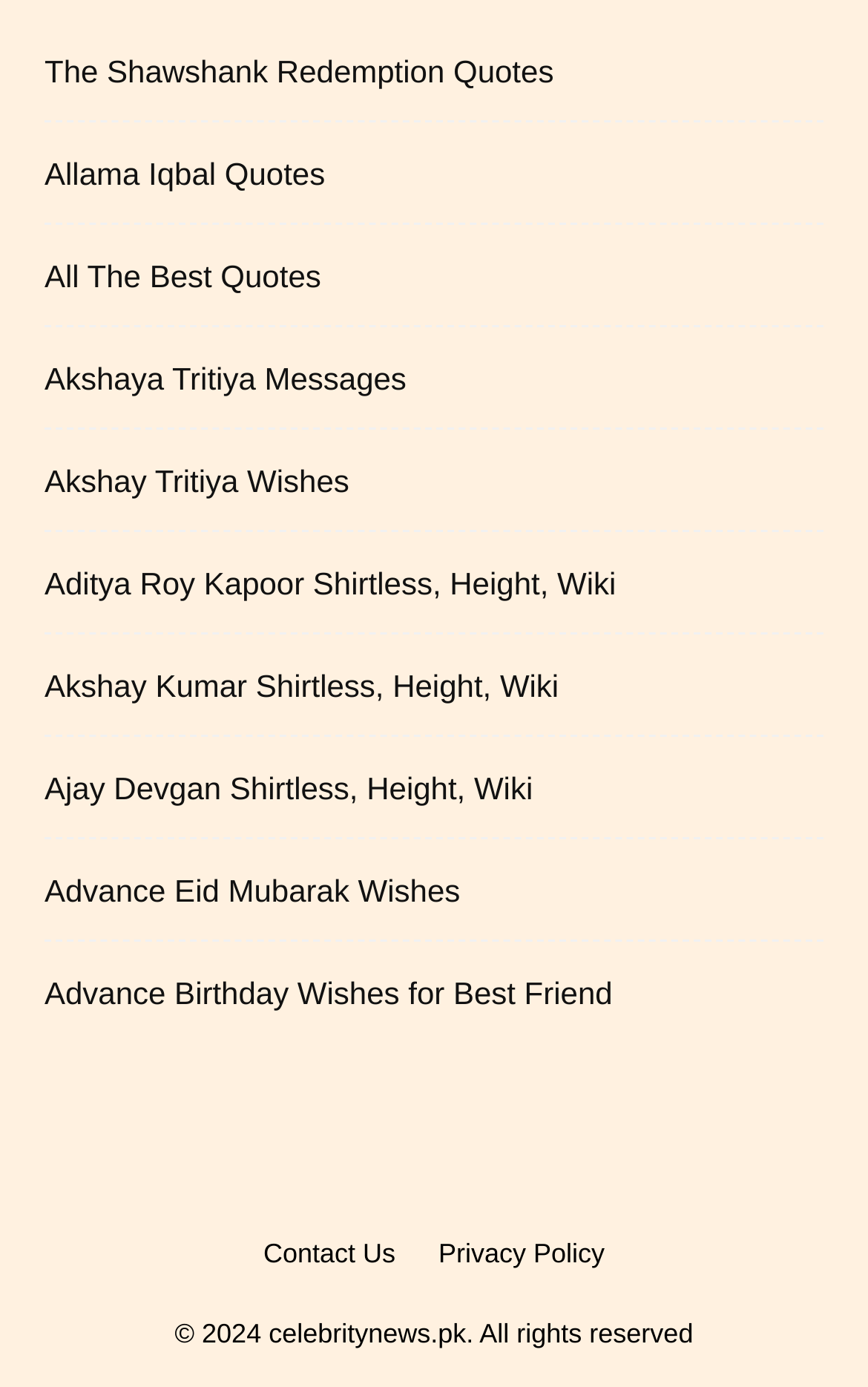What is the copyright year of the website?
Answer the question with a detailed and thorough explanation.

The static text at the bottom of the webpage reads '© 2024 celebritynews.pk. All rights reserved', which indicates that the website's copyright year is 2024.